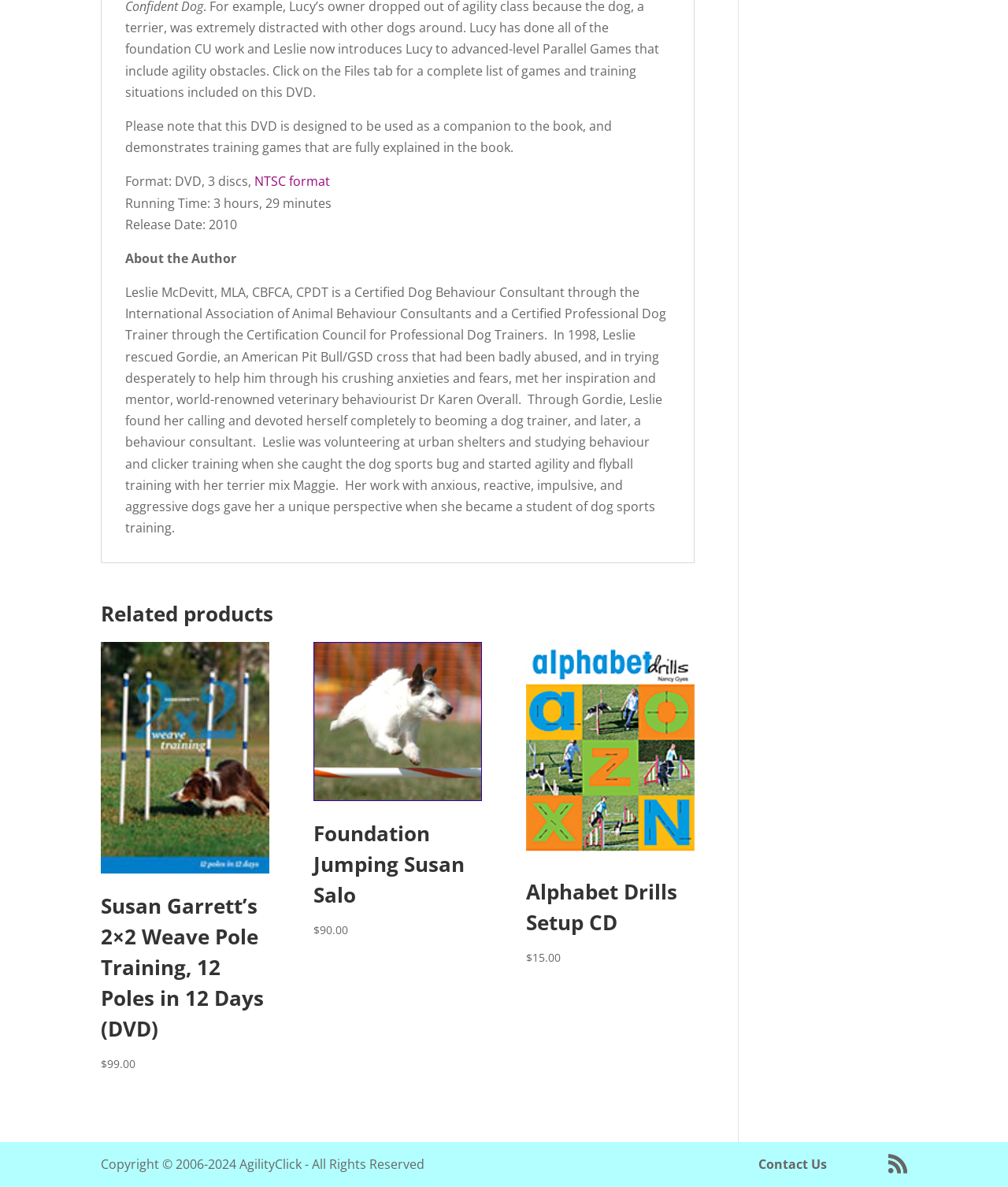What is the price of the 'Susan Garrett’s 2×2 Weave Pole Training, 12 Poles in 12 Days (DVD)'?
Answer the question with a single word or phrase derived from the image.

$99.00